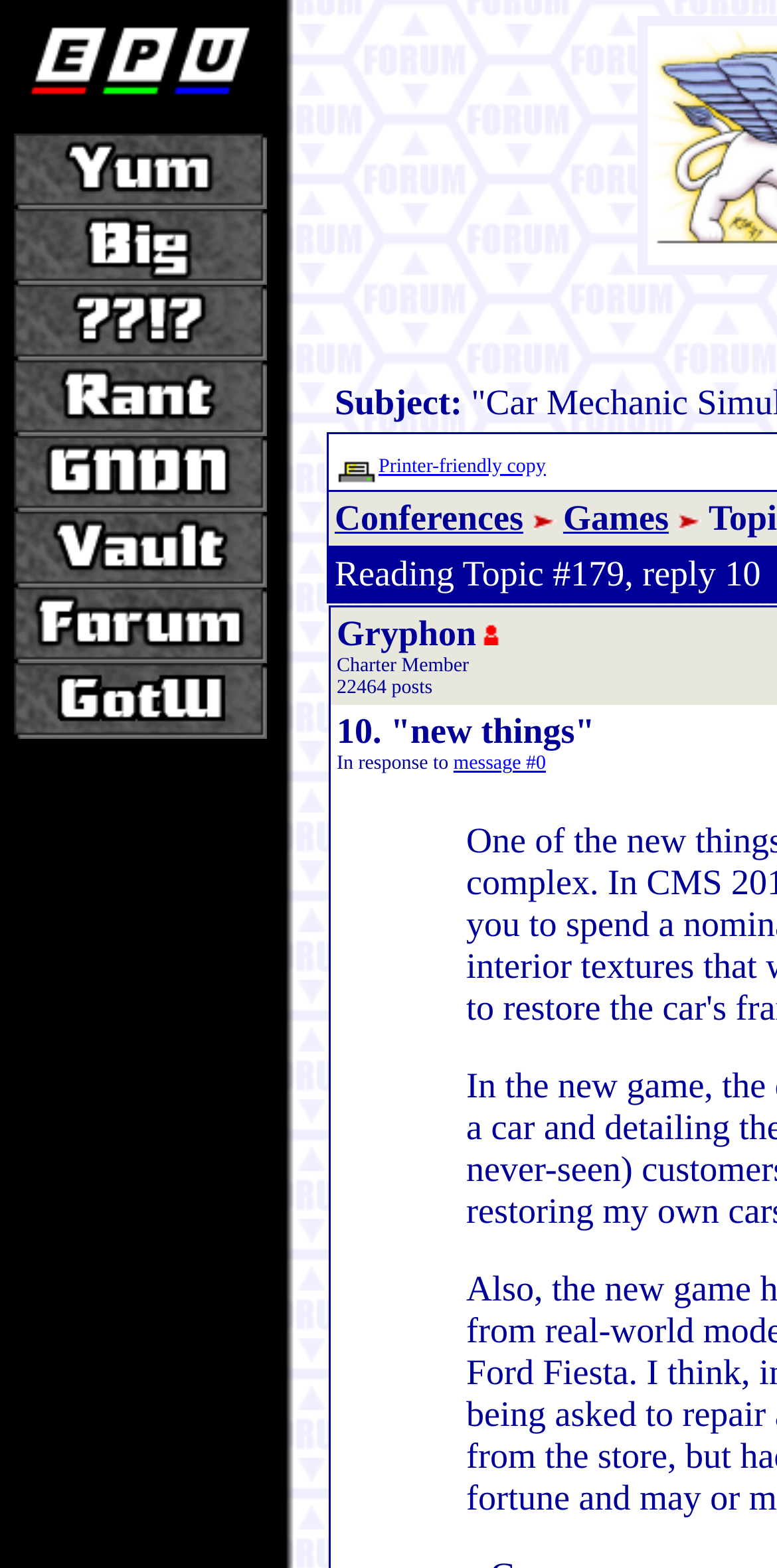Respond with a single word or phrase:
How many images are in the webpage?

14